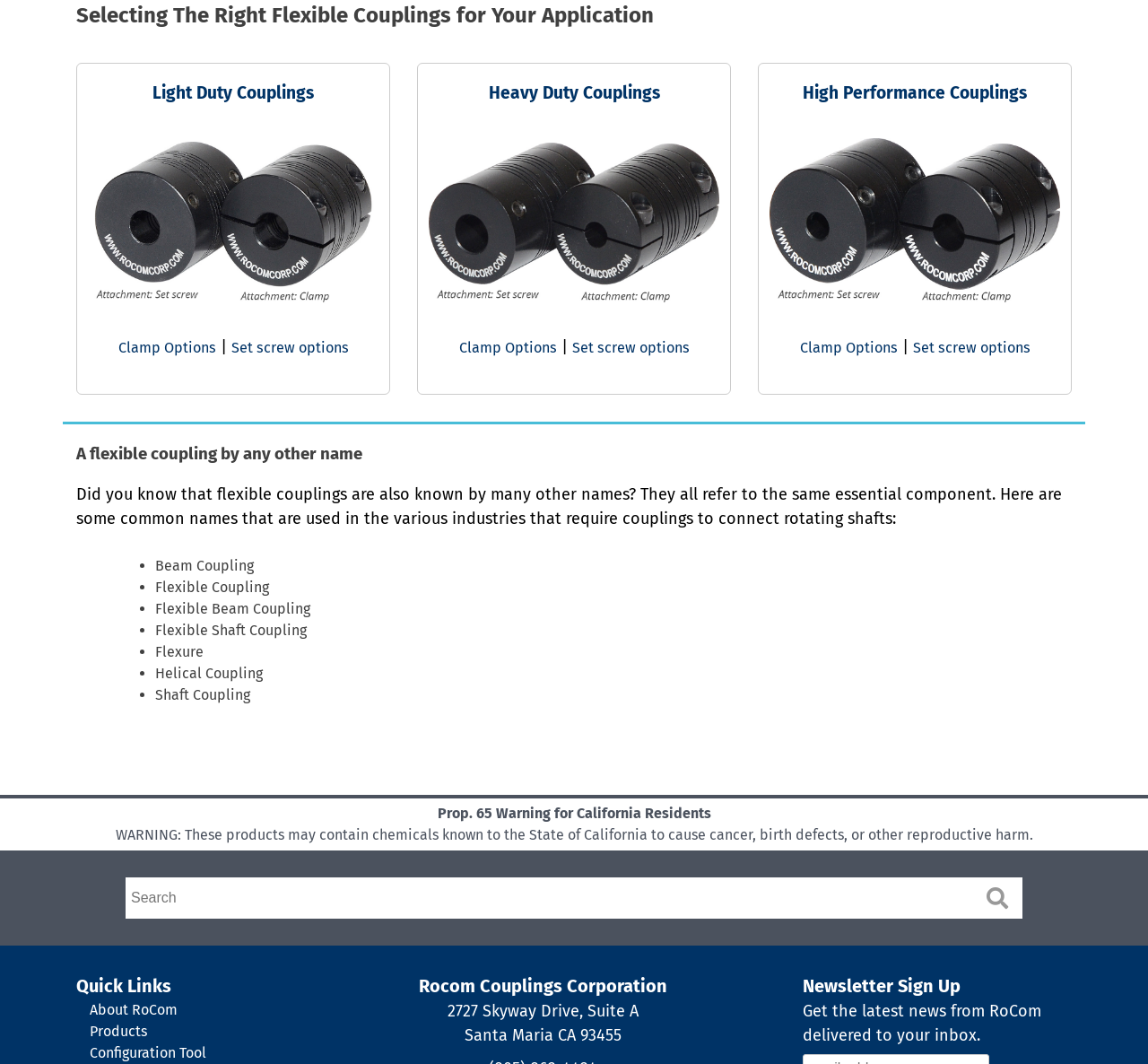Identify the bounding box coordinates necessary to click and complete the given instruction: "Sign up for the newsletter".

[0.699, 0.941, 0.907, 0.983]